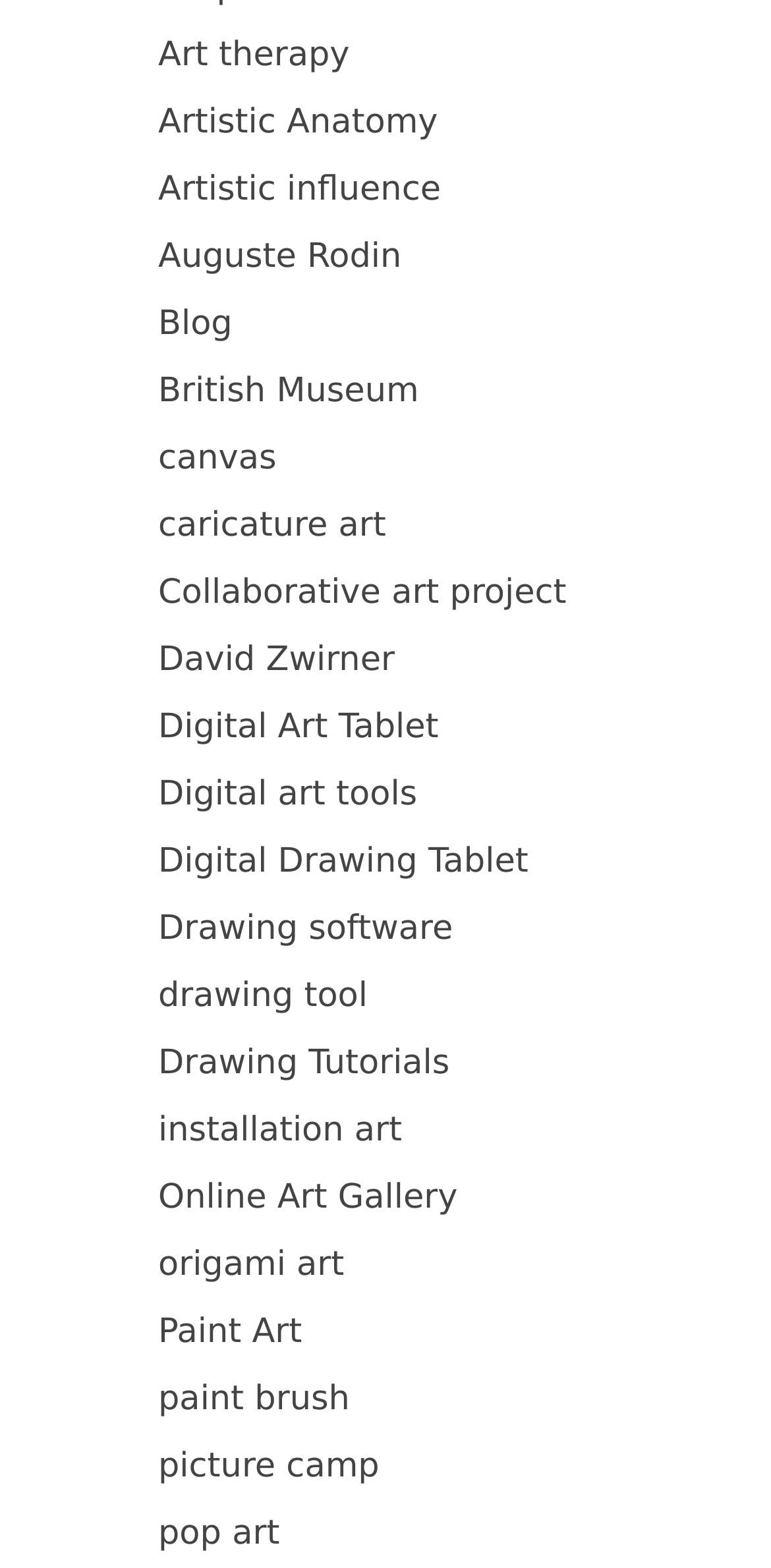What is the first link on the webpage?
Refer to the image and provide a concise answer in one word or phrase.

Art therapy